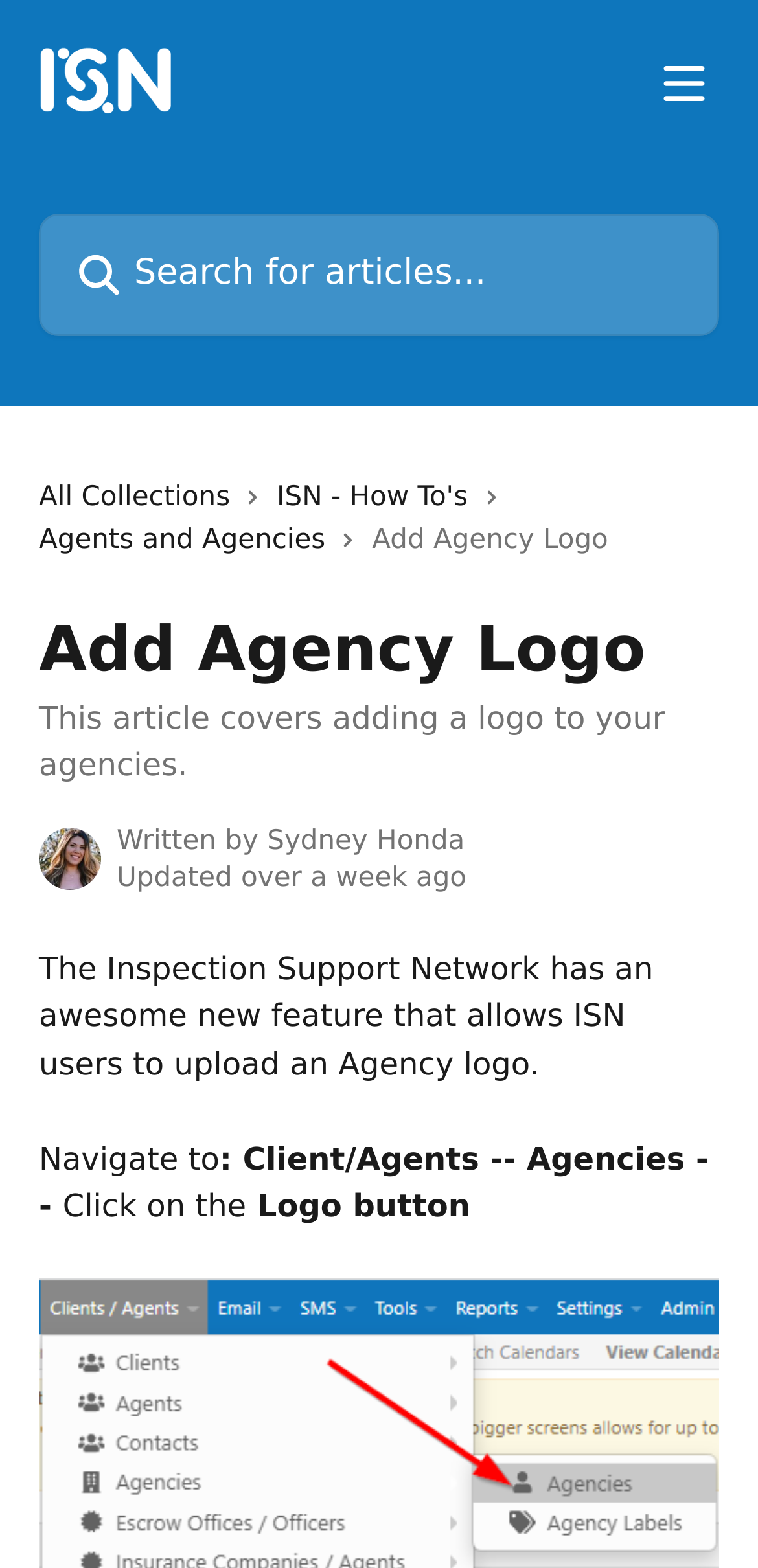Answer the question below with a single word or a brief phrase: 
What is the feature mentioned in the article?

Uploading an Agency logo